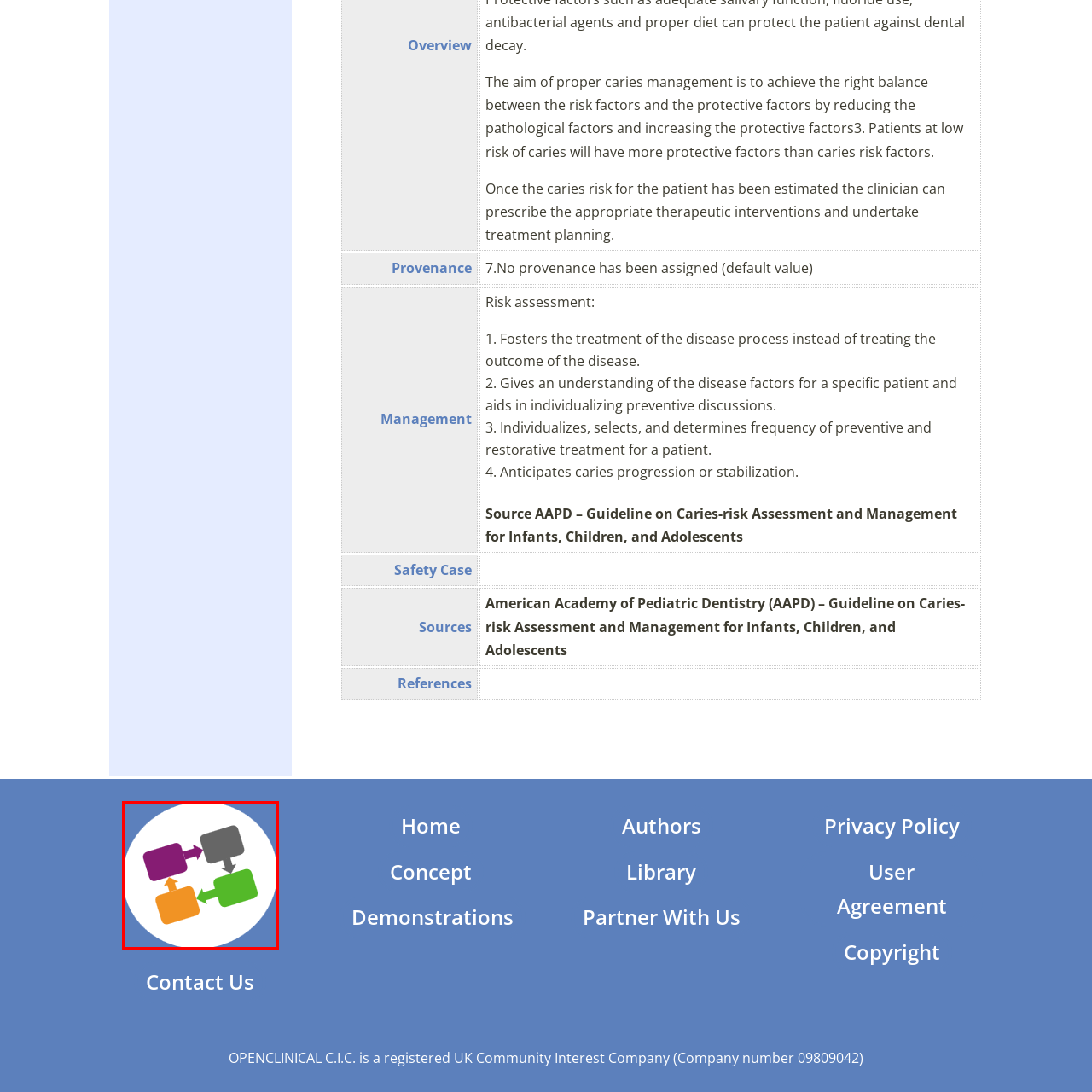Take a close look at the image outlined in red and answer the ensuing question with a single word or phrase:
What is the shape of the background?

Soft blue circle